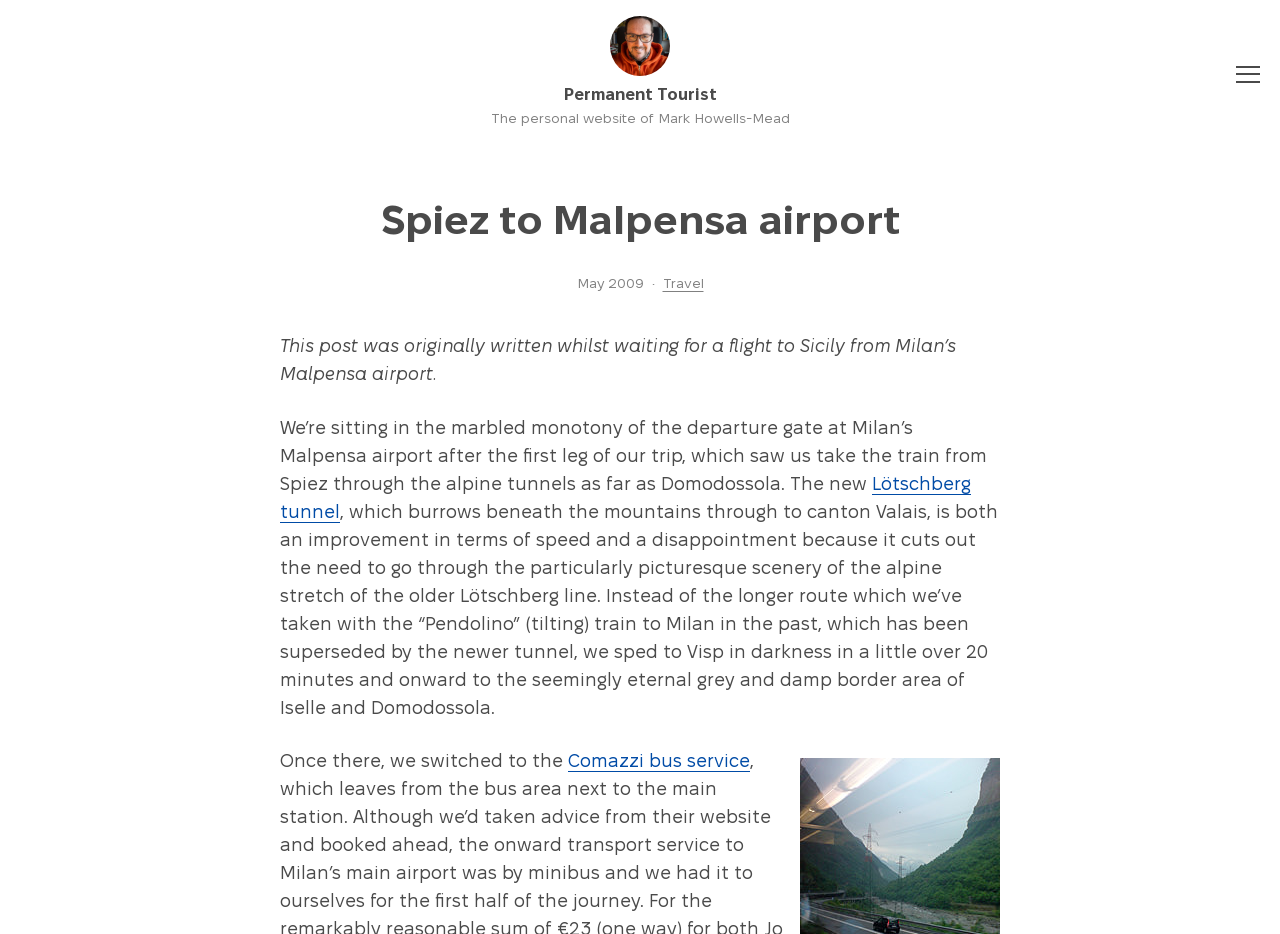What is the month of the post?
From the screenshot, supply a one-word or short-phrase answer.

May